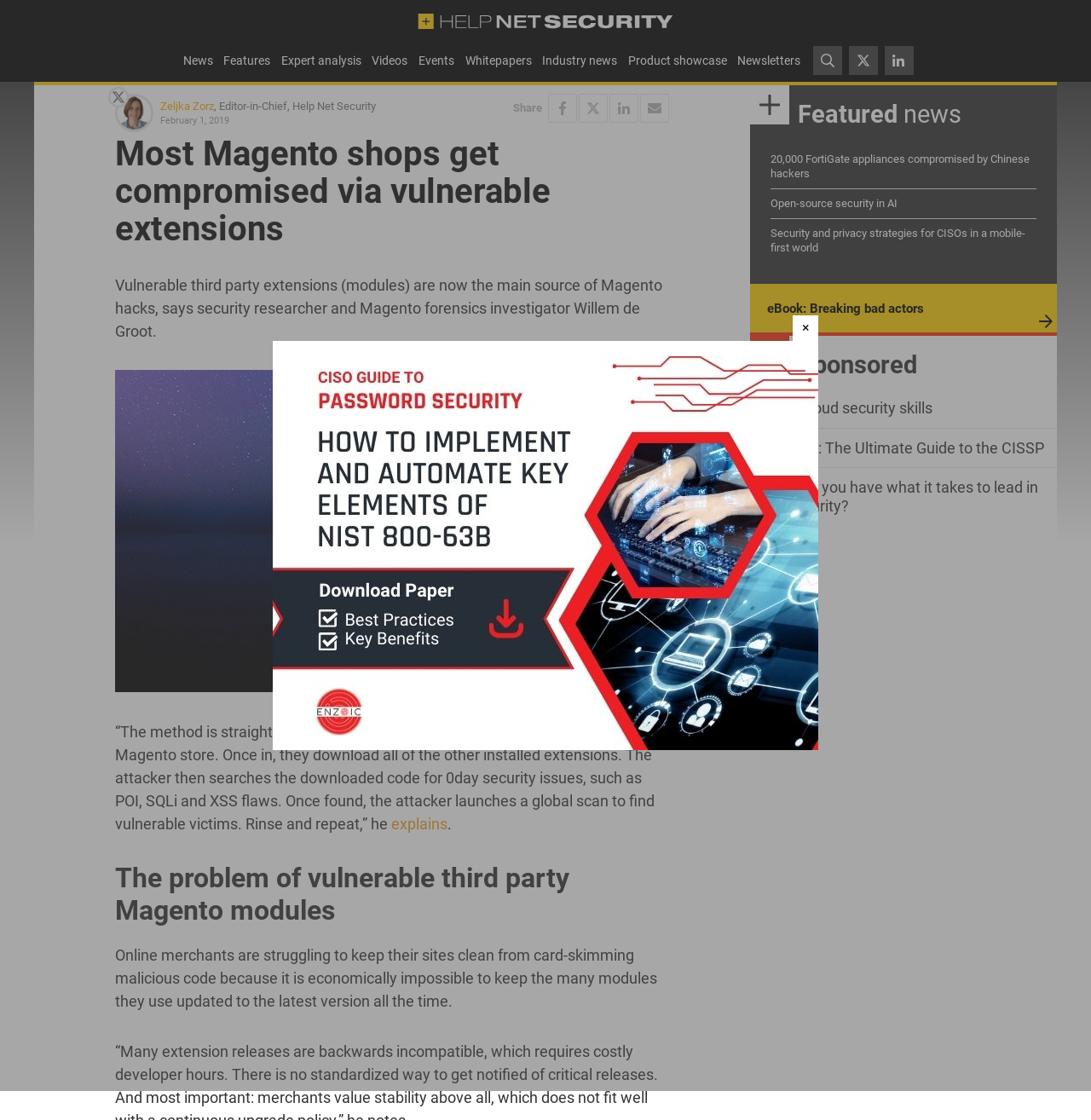Locate the bounding box coordinates of the element that should be clicked to fulfill the instruction: "Follow Zeljka Zorz on Twitter".

[0.099, 0.078, 0.118, 0.096]